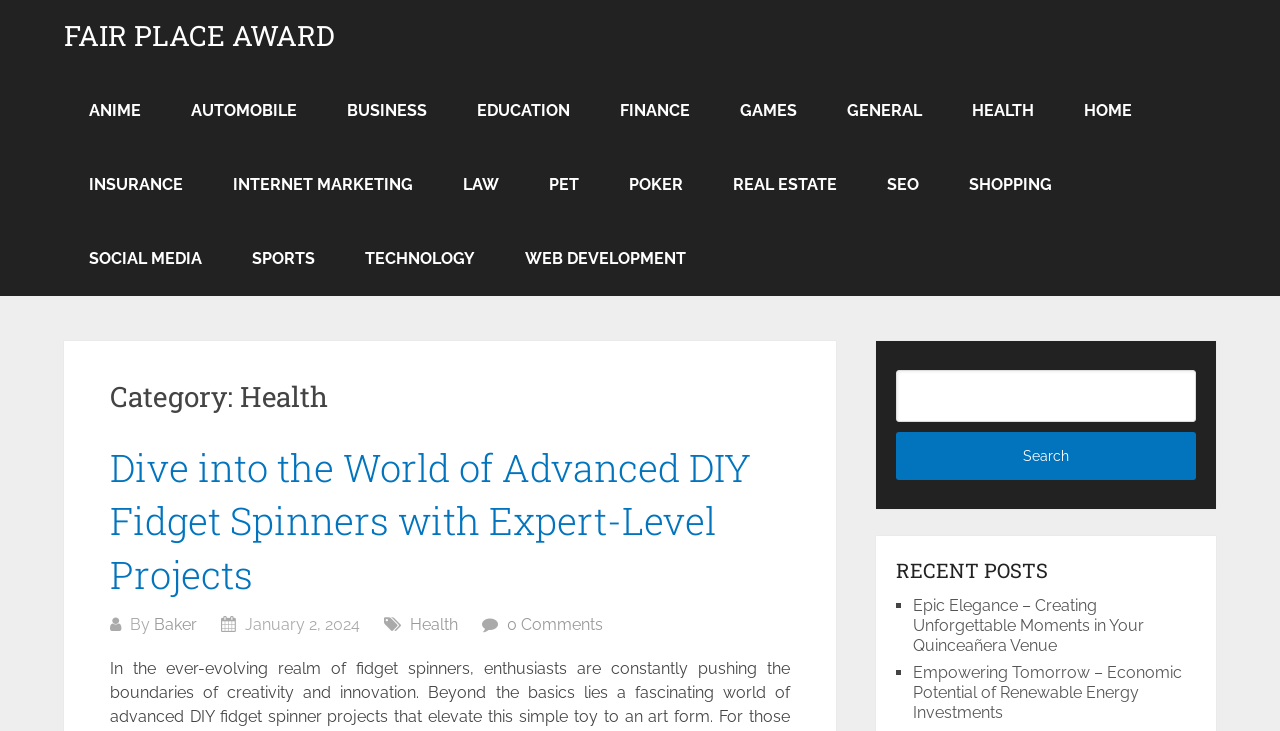Find the bounding box coordinates for the UI element that matches this description: "Fair Place Award".

[0.05, 0.03, 0.262, 0.068]